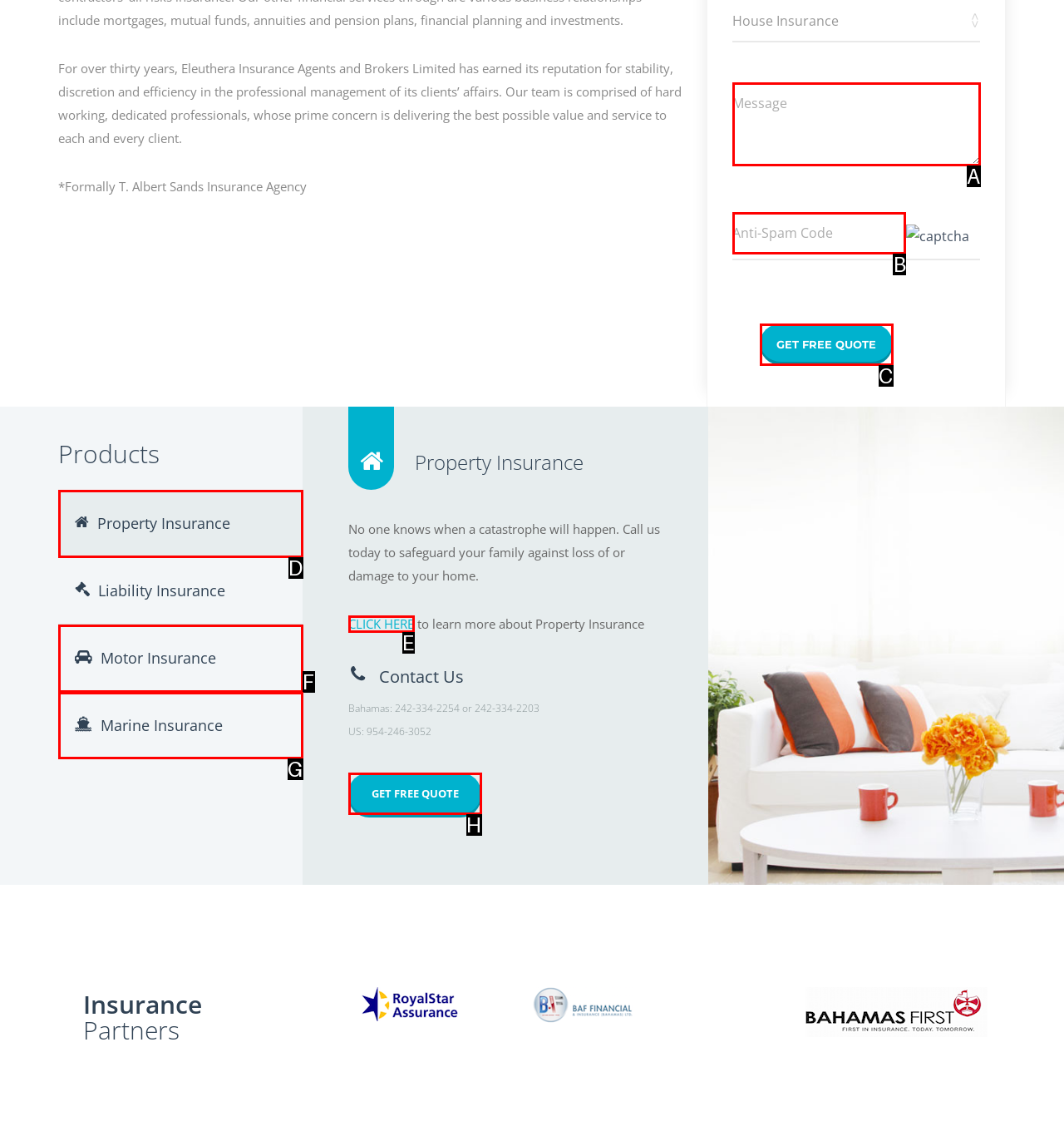Find the option that matches this description: CLICK HERE
Provide the corresponding letter directly.

E